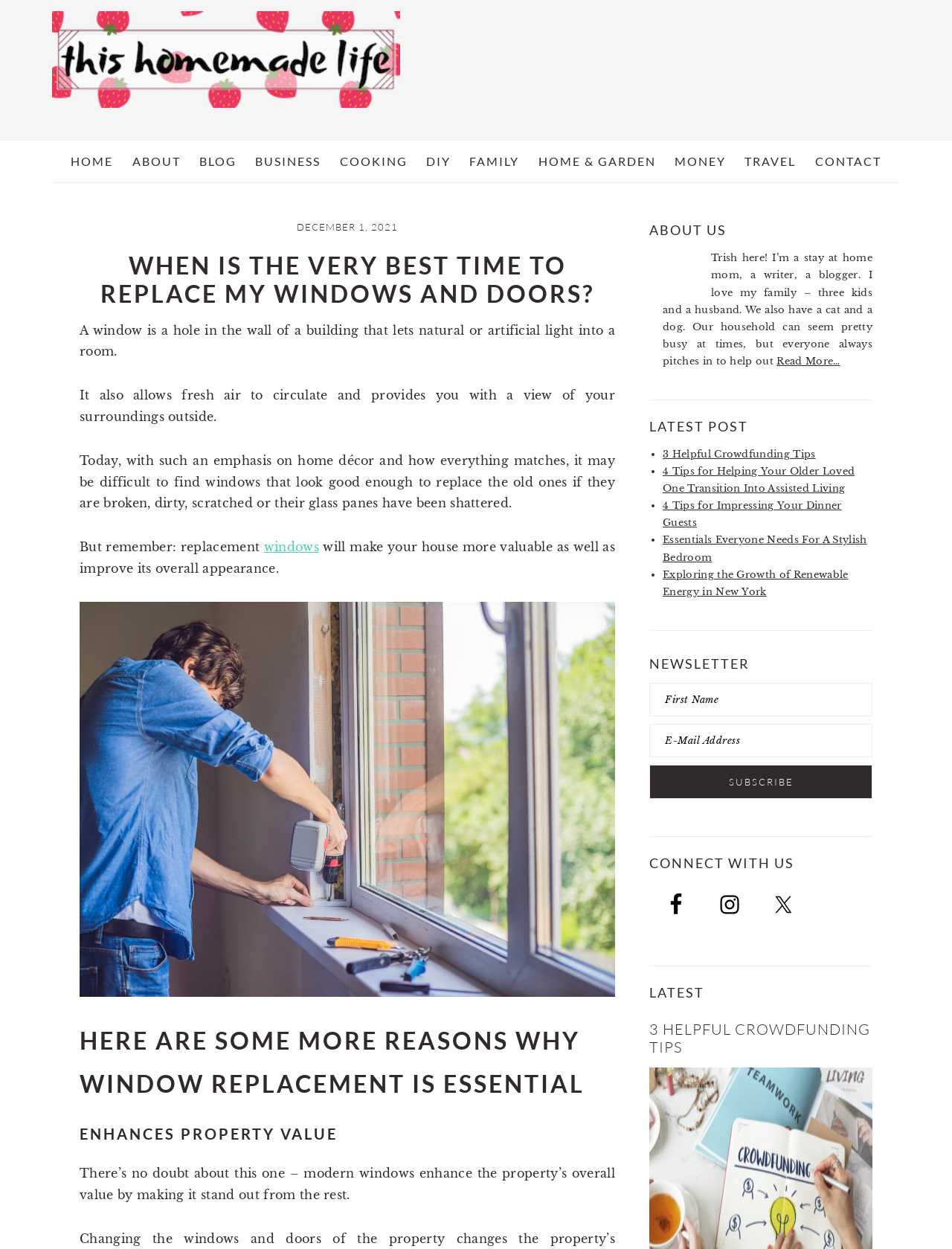Specify the bounding box coordinates of the area to click in order to follow the given instruction: "Subscribe to the newsletter."

[0.682, 0.612, 0.916, 0.639]